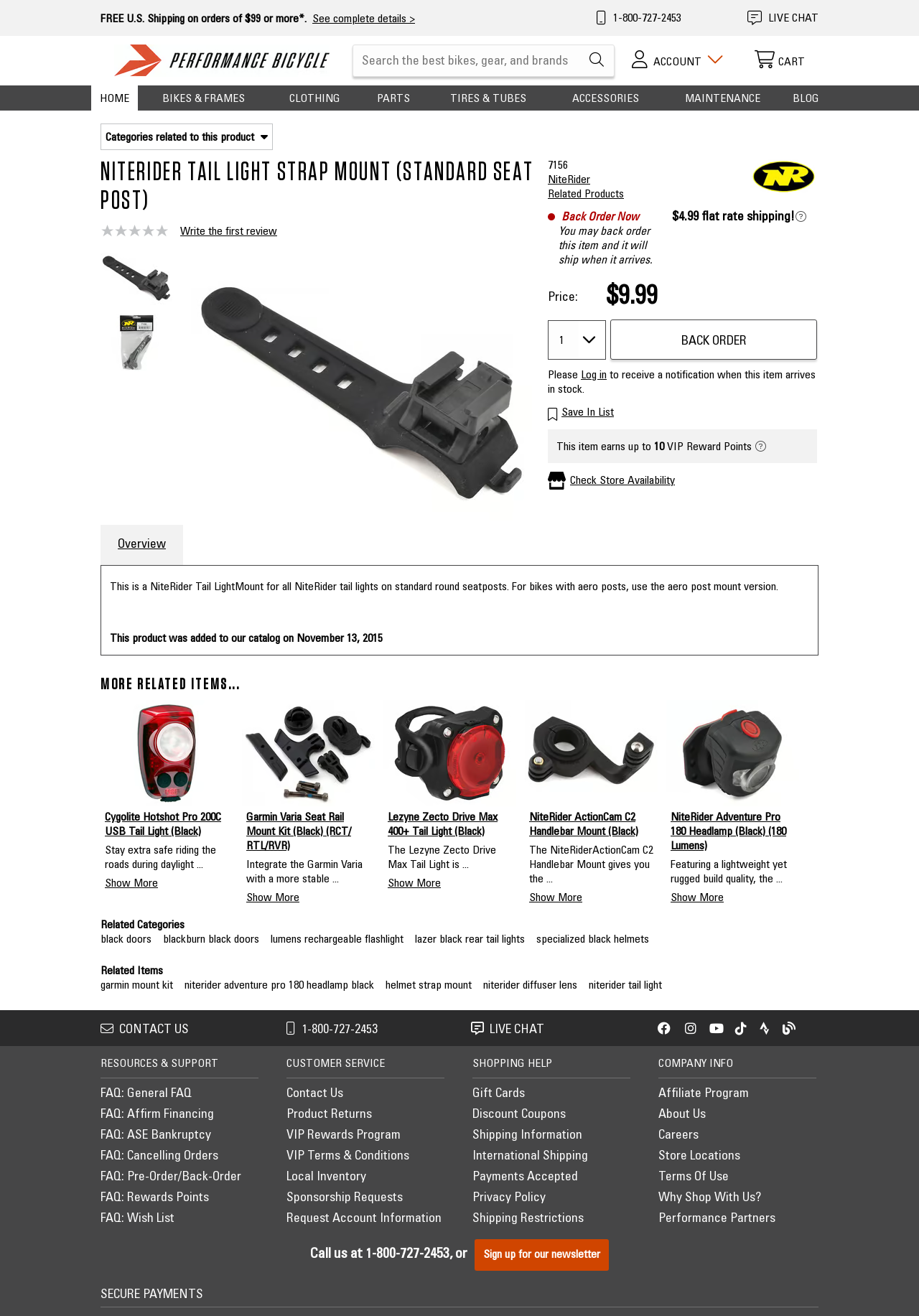Determine the primary headline of the webpage.

NITERIDER TAIL LIGHT STRAP MOUNT (STANDARD SEAT POST)